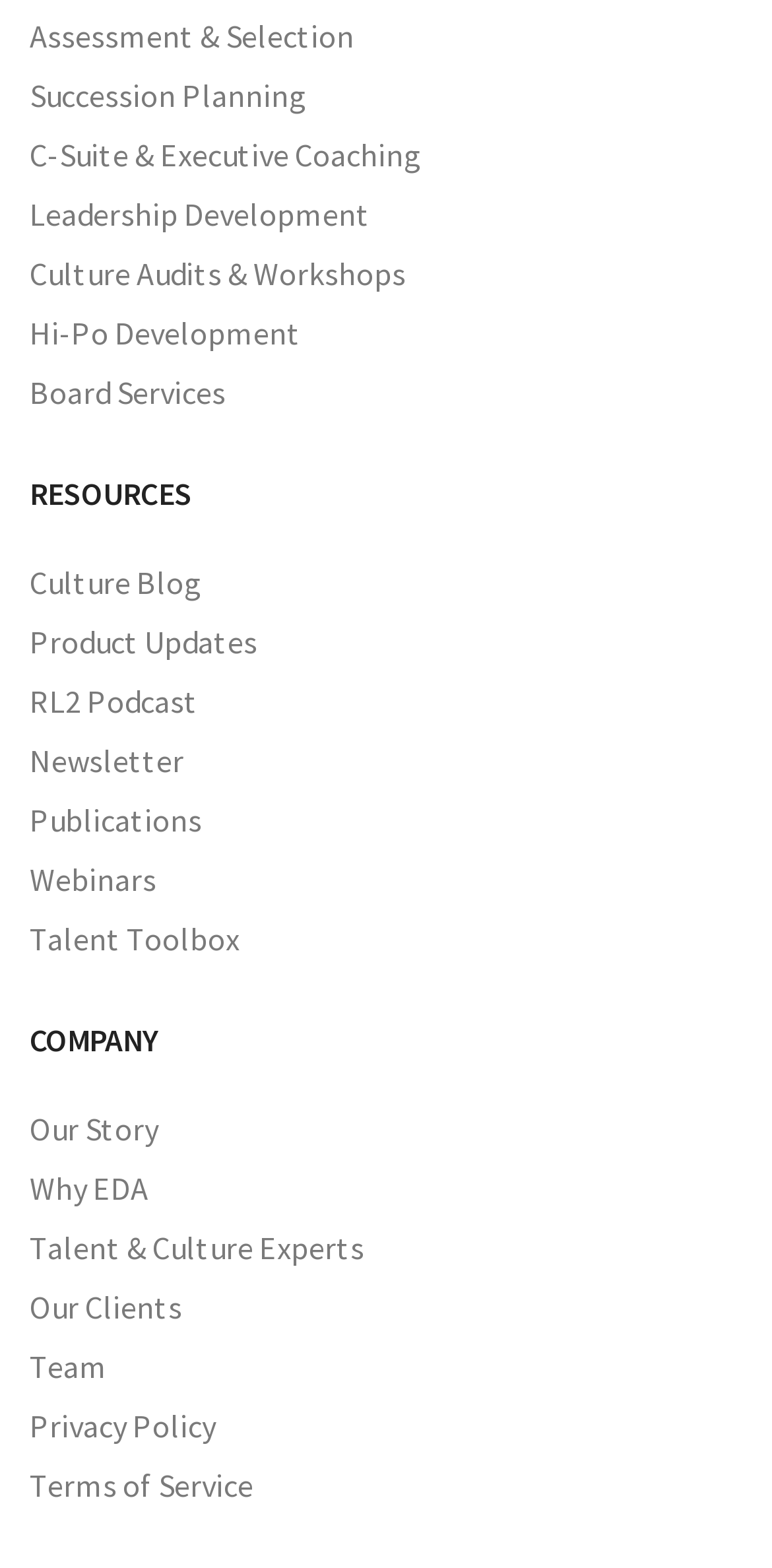Specify the bounding box coordinates of the element's area that should be clicked to execute the given instruction: "View Assessment & Selection". The coordinates should be four float numbers between 0 and 1, i.e., [left, top, right, bottom].

[0.038, 0.004, 0.962, 0.042]